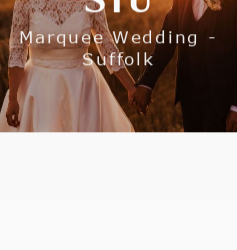What is above the couple in the image?
Answer the question with just one word or phrase using the image.

Their names